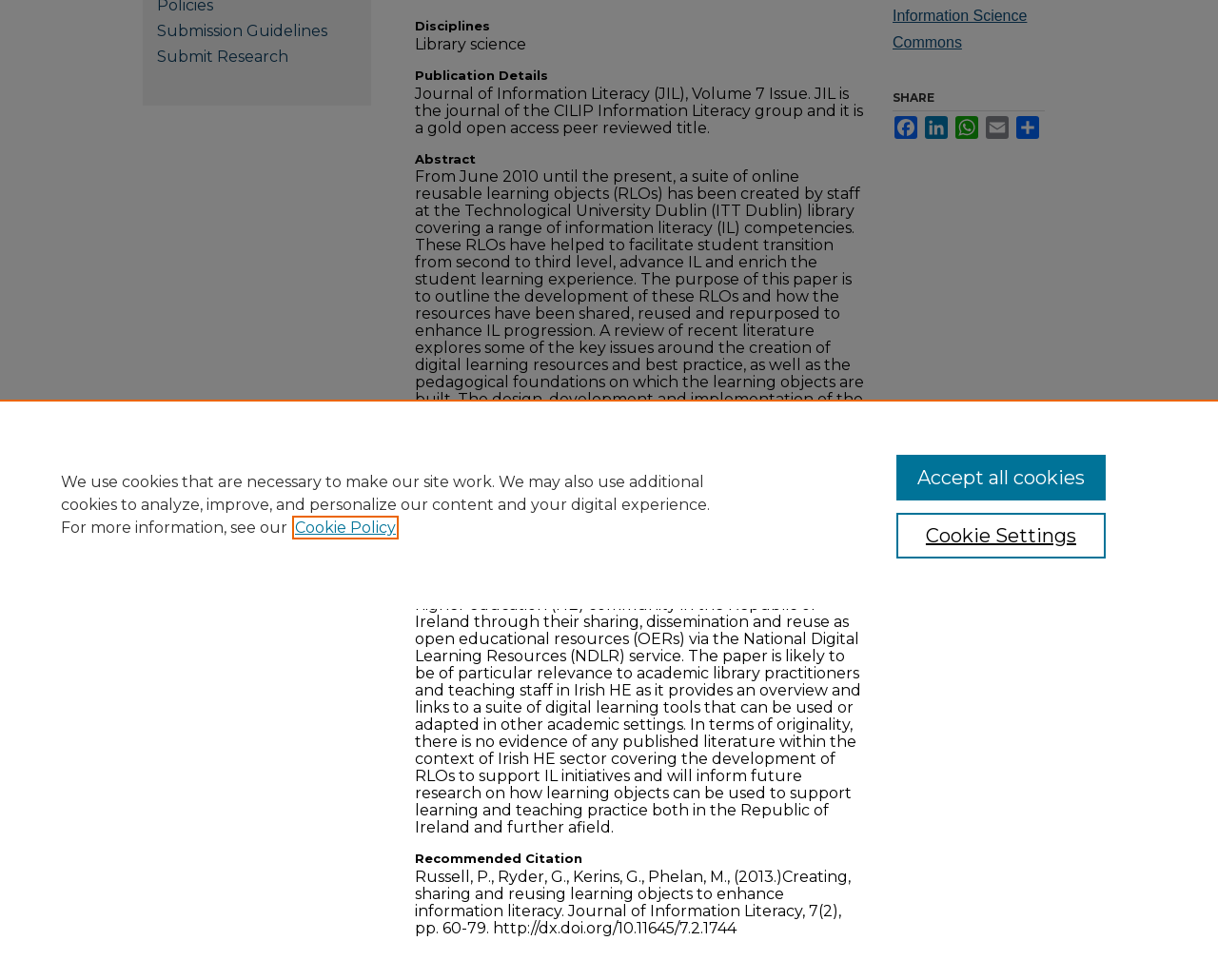Identify the bounding box for the described UI element. Provide the coordinates in (top-left x, top-left y, bottom-right x, bottom-right y) format with values ranging from 0 to 1: Share

[0.833, 0.118, 0.855, 0.142]